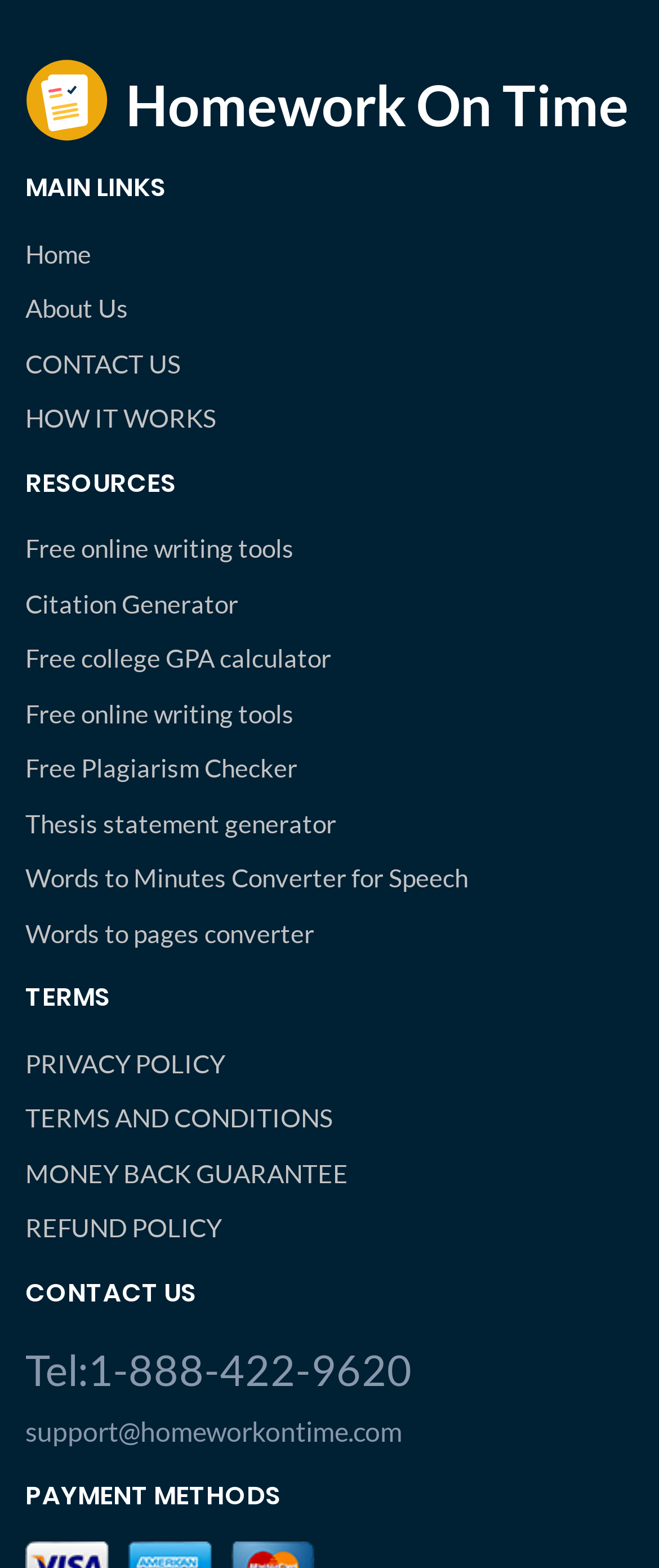Please specify the bounding box coordinates of the clickable section necessary to execute the following command: "Learn about the PRIVACY POLICY".

[0.038, 0.666, 0.962, 0.69]